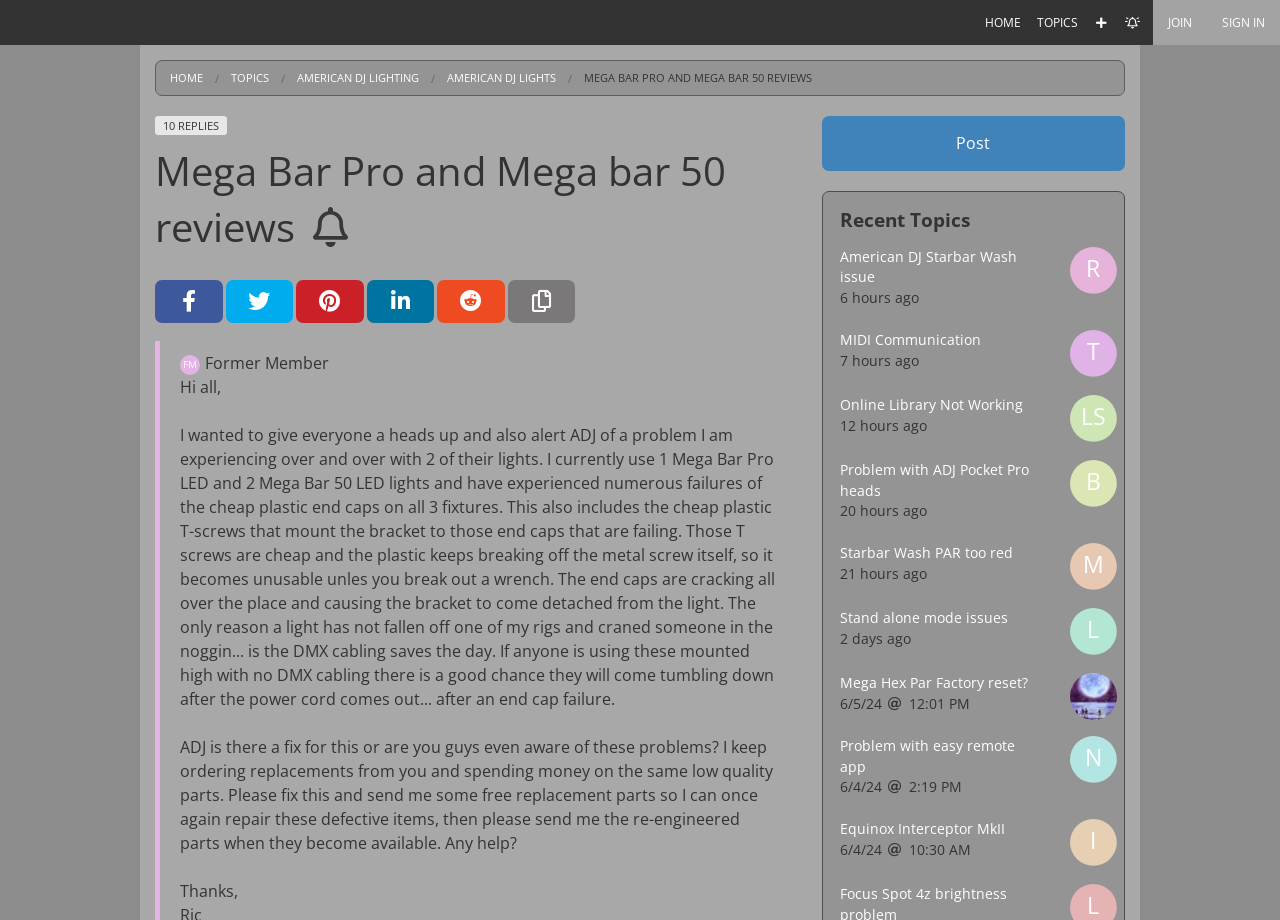Determine the bounding box coordinates of the clickable element to complete this instruction: "Click on the 'AMERICAN DJ LIGHTING' link". Provide the coordinates in the format of four float numbers between 0 and 1, [left, top, right, bottom].

[0.232, 0.076, 0.327, 0.092]